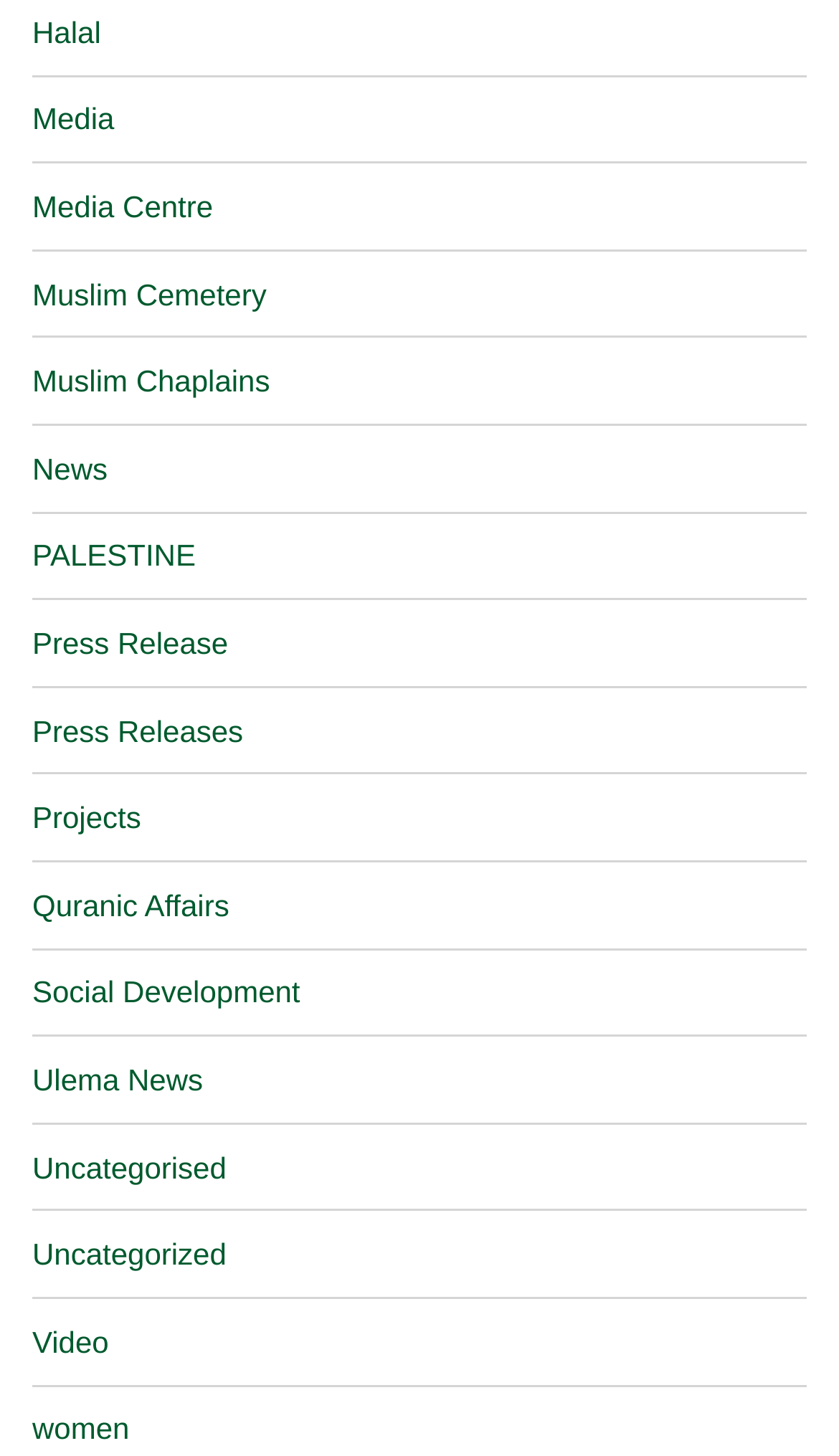Locate the bounding box coordinates of the area that needs to be clicked to fulfill the following instruction: "Learn about Quranic Affairs". The coordinates should be in the format of four float numbers between 0 and 1, namely [left, top, right, bottom].

[0.038, 0.61, 0.273, 0.633]